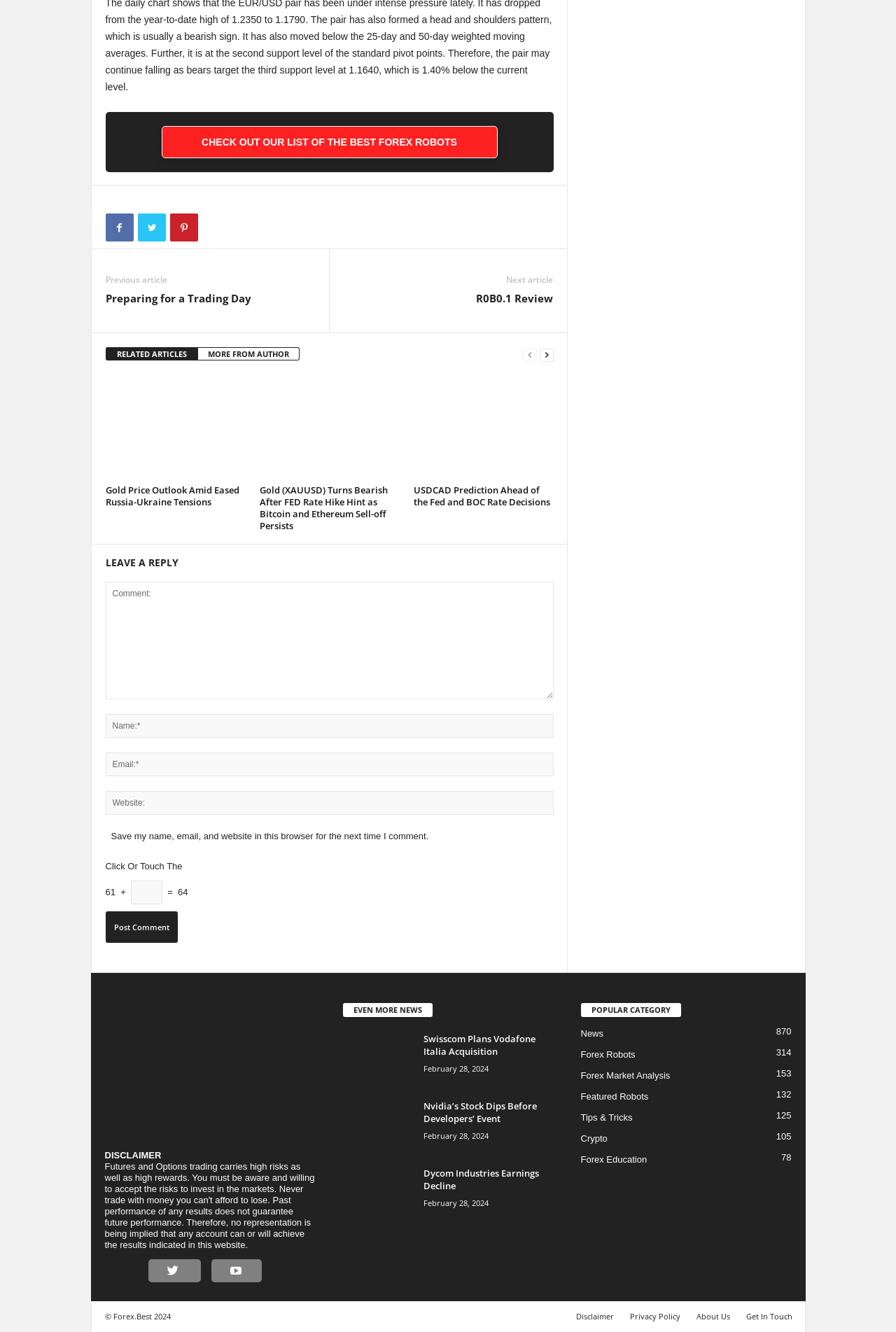How many popular categories are listed?
Answer the question with a single word or phrase derived from the image.

7